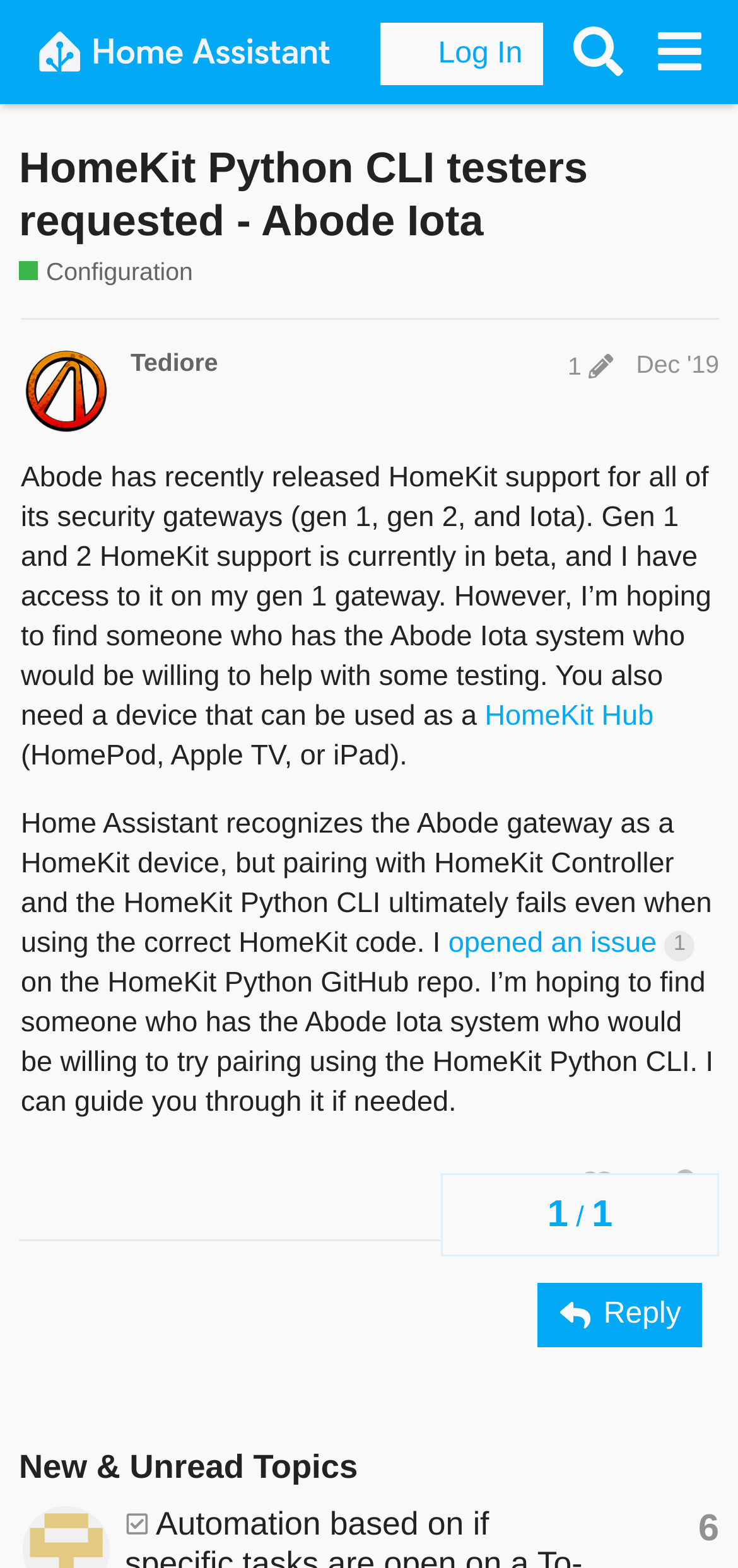Explain the features and main sections of the webpage comprehensively.

The webpage appears to be a forum discussion page within the Home Assistant Community. At the top, there is a header section with a logo and a link to the "Home Assistant Community" on the left, and buttons for "Log In" and "Search" on the right. Below the header, there is a heading that reads "HomeKit Python CLI testers requested - Abode Iota - Configuration - Home Assistant Community".

The main content of the page is a post by a user named "Tediore" with a heading that includes the user's name and the post's edit history. The post's content is a request for testers for HomeKit support on Abode Iota systems, and it includes a description of the issue and a link to an opened issue on the HomeKit Python GitHub repo. The post also includes a few links to related topics, such as "HomeKit Hub" and "Configuration".

Below the post, there are buttons to "like this post" and "copy a link to this post to clipboard". On the right side of the page, there is a navigation section with a topic progress indicator, showing the current post as part of a larger topic.

At the bottom of the page, there is a button to "Reply" to the post, and a heading that reads "New & Unread Topics". Below this heading, there are links to other topics, including a solution to the current topic, and a button to view the 6 replies to the topic.